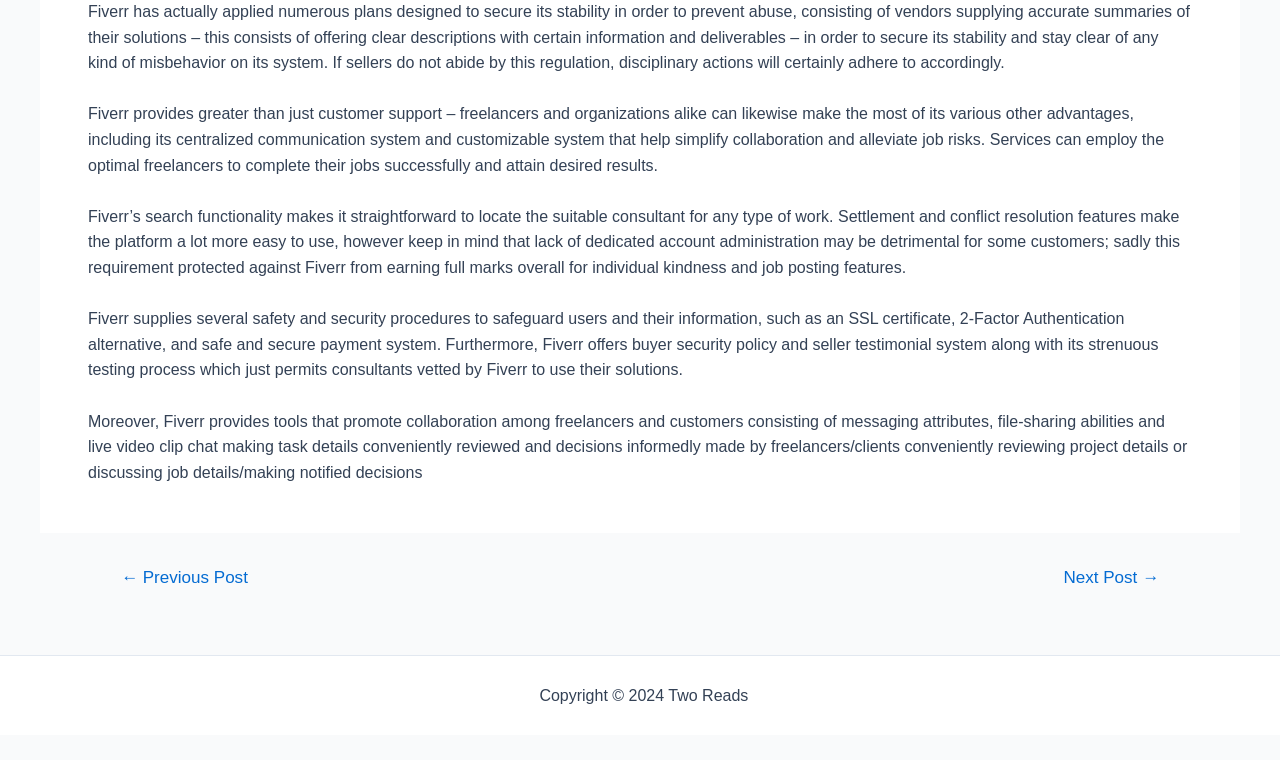Please provide a brief answer to the question using only one word or phrase: 
What is the purpose of Fiverr's buyer security policy?

protect users